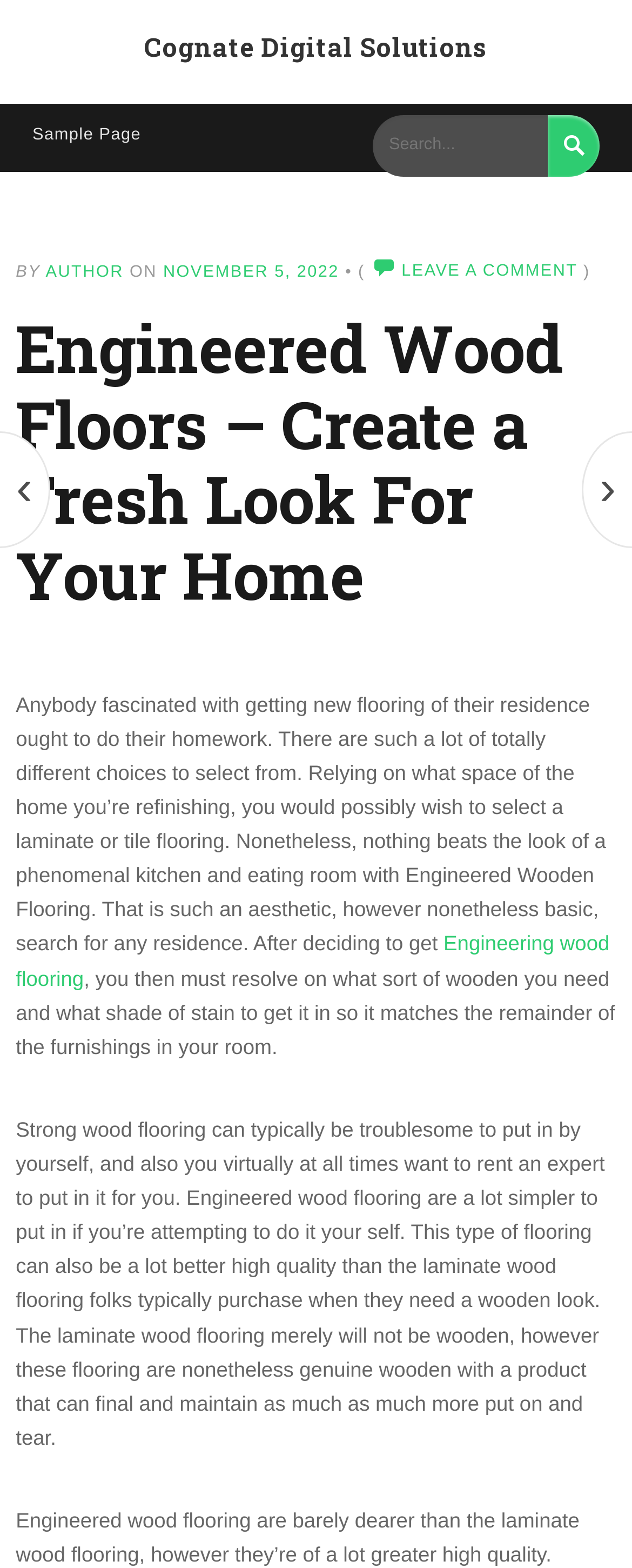What is the date of the article?
Please respond to the question thoroughly and include all relevant details.

The date of the article can be found in the link 'NOVEMBER 5, 2022' which is located below the 'BY' and 'AUTHOR' links.